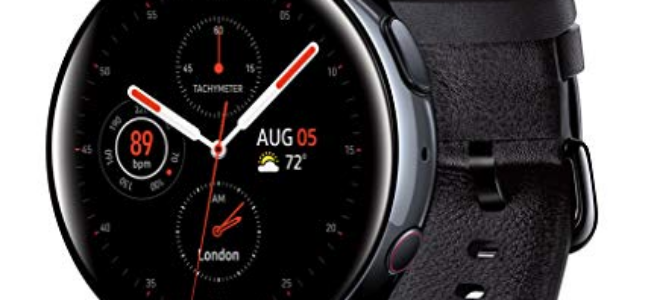Break down the image and describe each part extensively.

The image showcases a sleek, modern smartwatch prominently displaying a vibrant digital clock interface. The watch features a black leather strap, offering a stylish yet functional appearance. On the watch face, the current date is displayed as "AUG 05," along with the weather forecast showing a temperature of 72°F. Below the time, there is a heart rate indicator reading "89 bpm," illustrating the watch's health-monitoring capabilities. Additionally, the watch shows an icon for the London time zone, further emphasizing its functionality for travelers. This smartwatch is a perfect blend of innovation and classic design, making it a valuable accessory for fitness enthusiasts and everyday users alike.